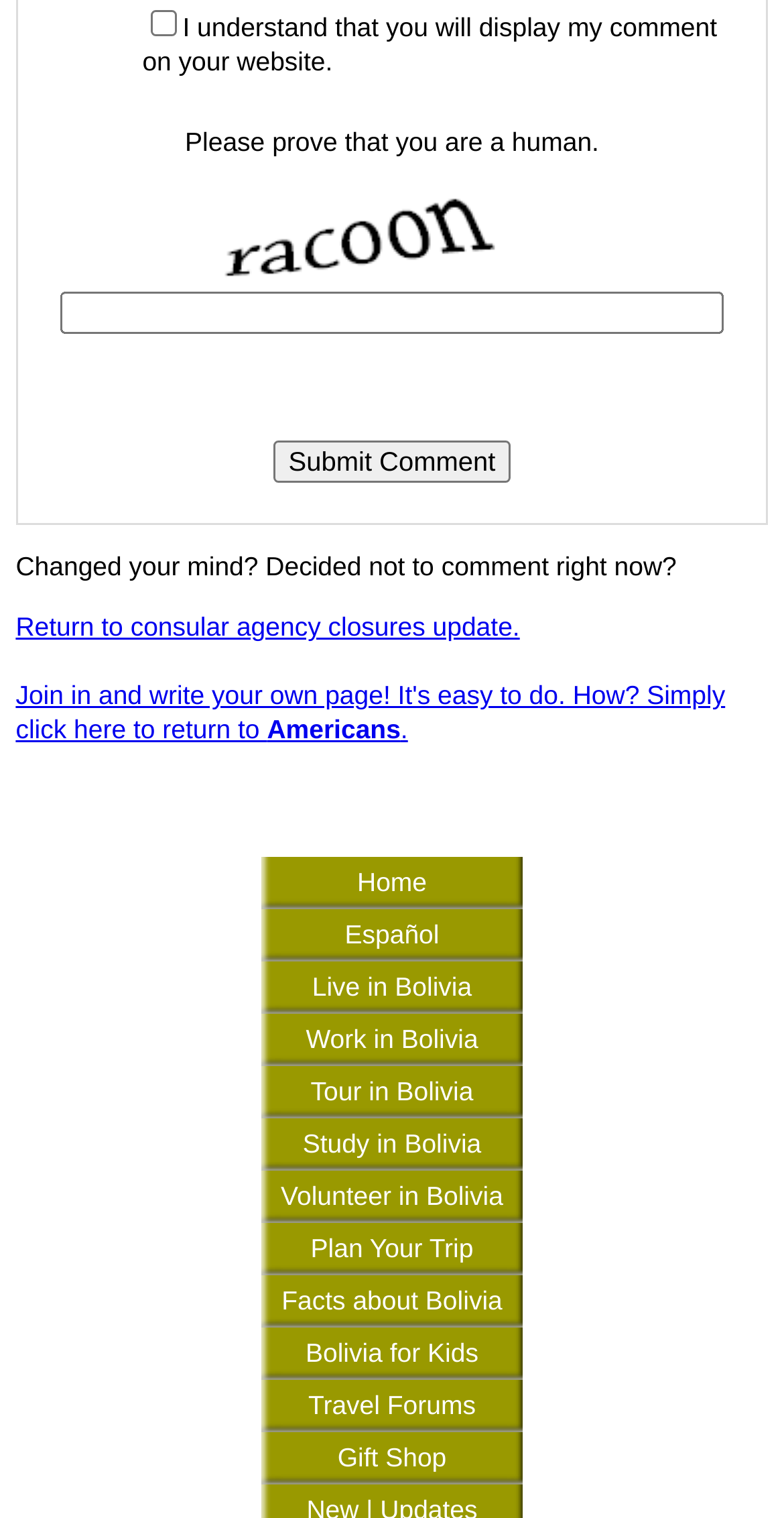Select the bounding box coordinates of the element I need to click to carry out the following instruction: "check The Blog".

None